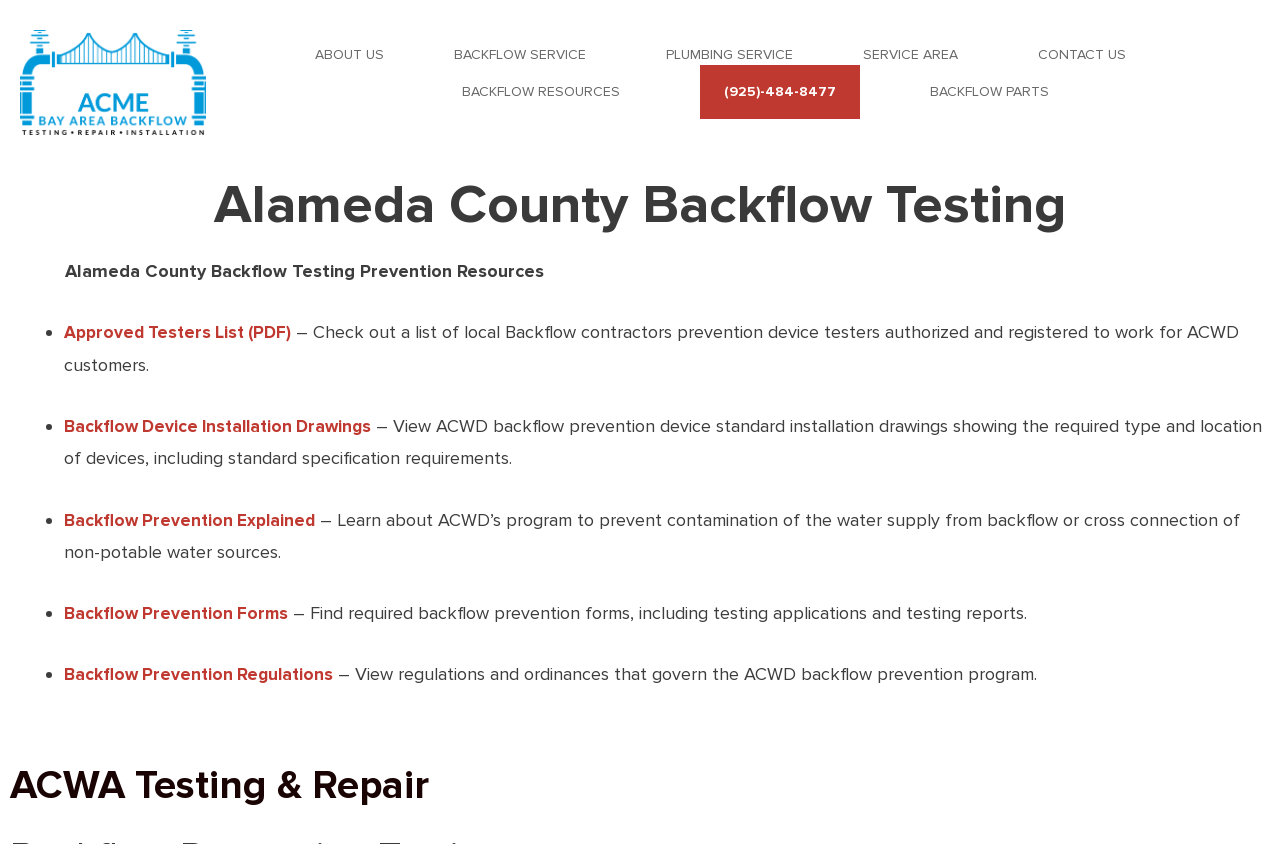Respond to the question below with a single word or phrase:
What is the phone number to contact ACME Bay Area Backflow?

(925)-484-8477